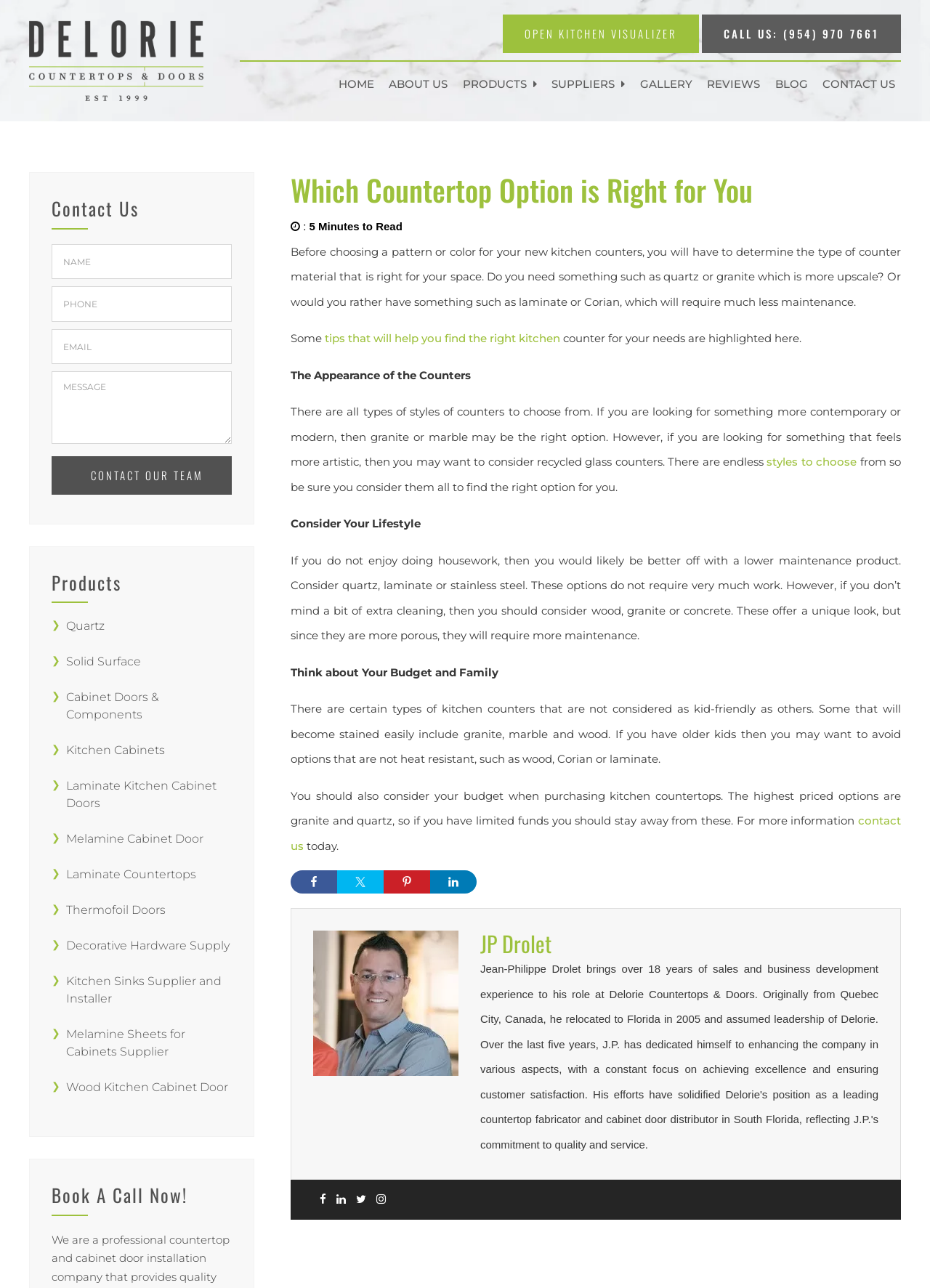Can you specify the bounding box coordinates for the region that should be clicked to fulfill this instruction: "Click on the 'OPEN KITCHEN VISUALIZER' button".

[0.54, 0.011, 0.751, 0.041]